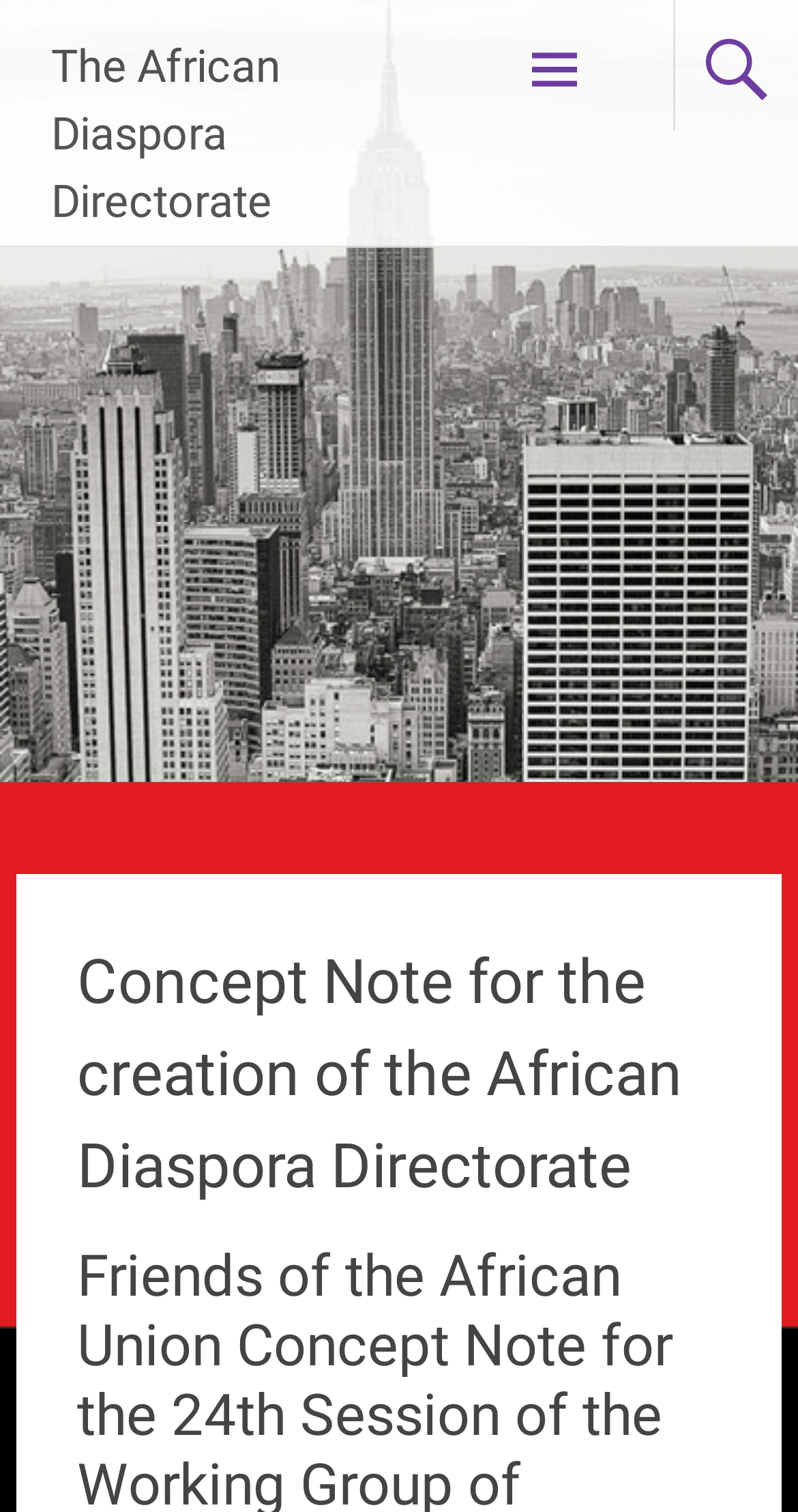Determine the bounding box for the described HTML element: "Skip to content". Ensure the coordinates are four float numbers between 0 and 1 in the format [left, top, right, bottom].

[0.61, 0.014, 1.0, 0.079]